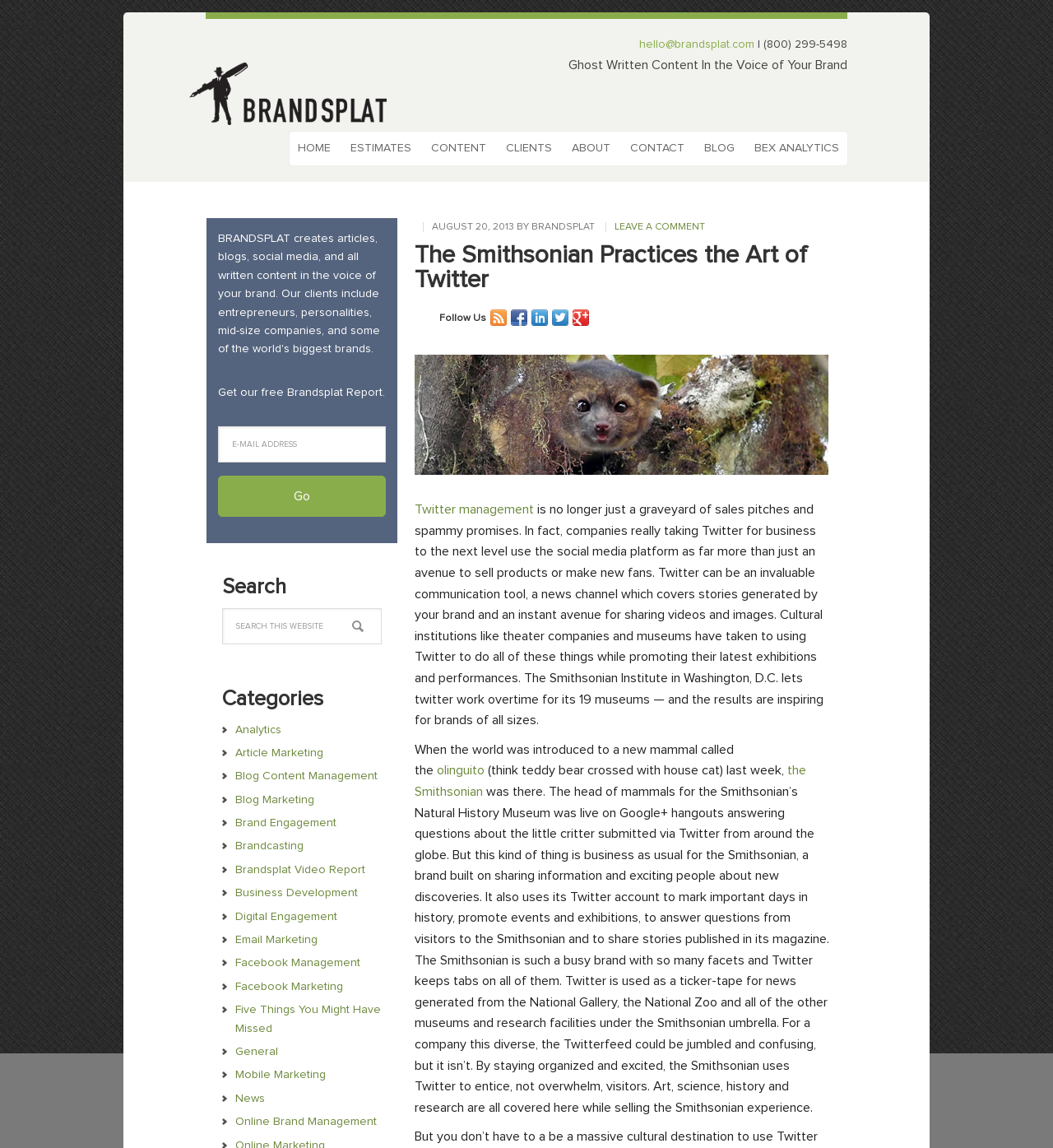What is the purpose of the contact form on the webpage? Based on the image, give a response in one word or a short phrase.

Get free Brandsplat Report